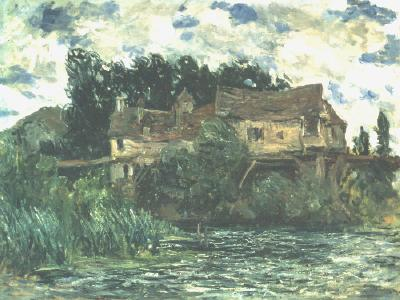Consider the image and give a detailed and elaborate answer to the question: 
What is reflected on the water in the painting?

The caption states that the reflections on the water convey a sense of movement and life, suggesting that the painting captures the dynamic and lively atmosphere of the scene.